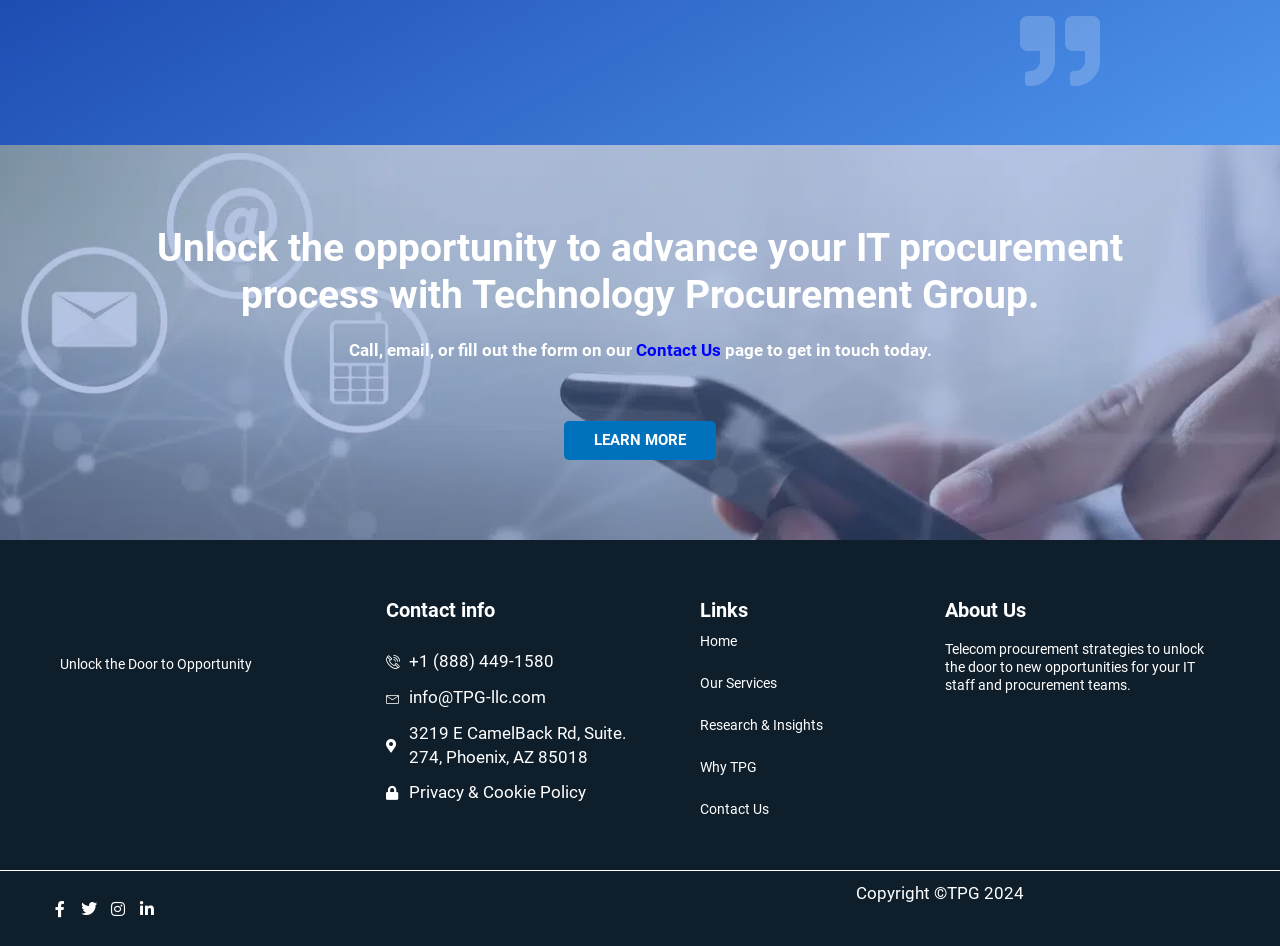What is the company's phone number?
Based on the content of the image, thoroughly explain and answer the question.

I found the phone number by looking at the contact information section, where it is listed as '+1 (888) 449-1580'.